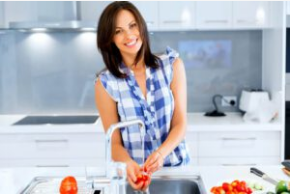What is the woman washing at the sink?
Using the information presented in the image, please offer a detailed response to the question.

According to the caption, the woman is happily washing tomatoes at the sink, indicating that the object she is washing is tomatoes.